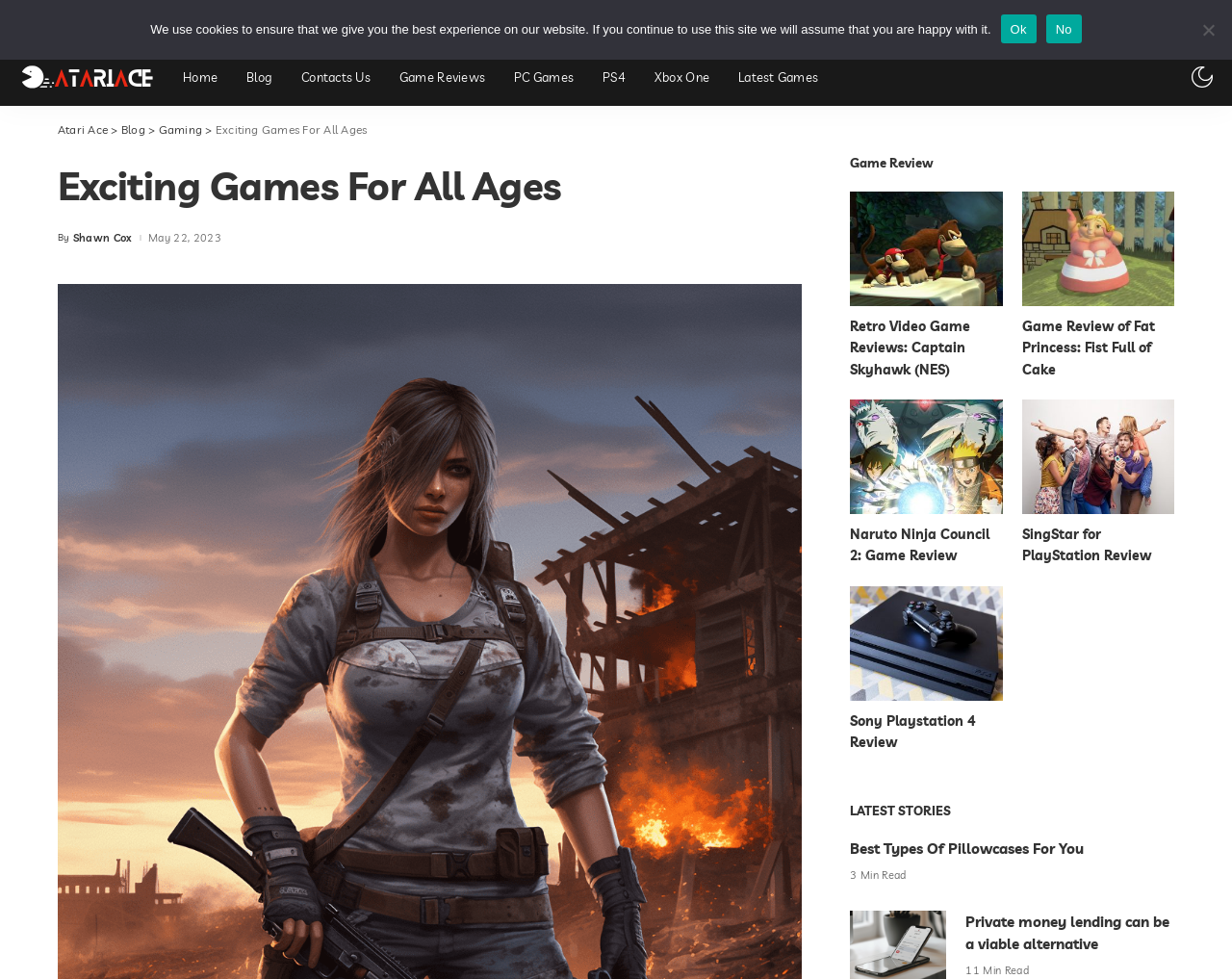How many game reviews are displayed on the webpage?
Based on the image, answer the question with as much detail as possible.

There are five game reviews displayed on the webpage, including 'Retro Video Game Reviews: Captain Skyhawk (NES)', 'Game Review of Fat Princess: Fist Full of Cake', 'Naruto Ninja Council 2: Game Review', 'SingStar for PlayStation Review', and 'Sony Playstation 4 Review'.